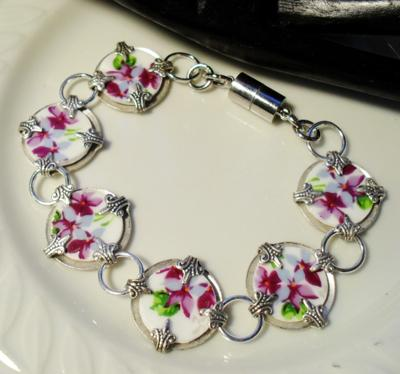Detail every aspect of the image in your caption.

The image showcases a beautifully handcrafted bracelet made from broken china, featuring delicate floral patterns in shades of pink and green. The circular pieces of china are intricately linked together with silver-colored metal components, creating a charming and unique design. A strong magnetic clasp provides easy wearability while ensuring a secure fit. This bracelet exemplifies creative jewelry making by repurposing vintage china, transforming what would be waste into a stunning piece of wearable art. The craftsmanship reflects both artistic innovation and a commitment to sustainability, making it a perfect accessory for lovers of bespoke jewelry.